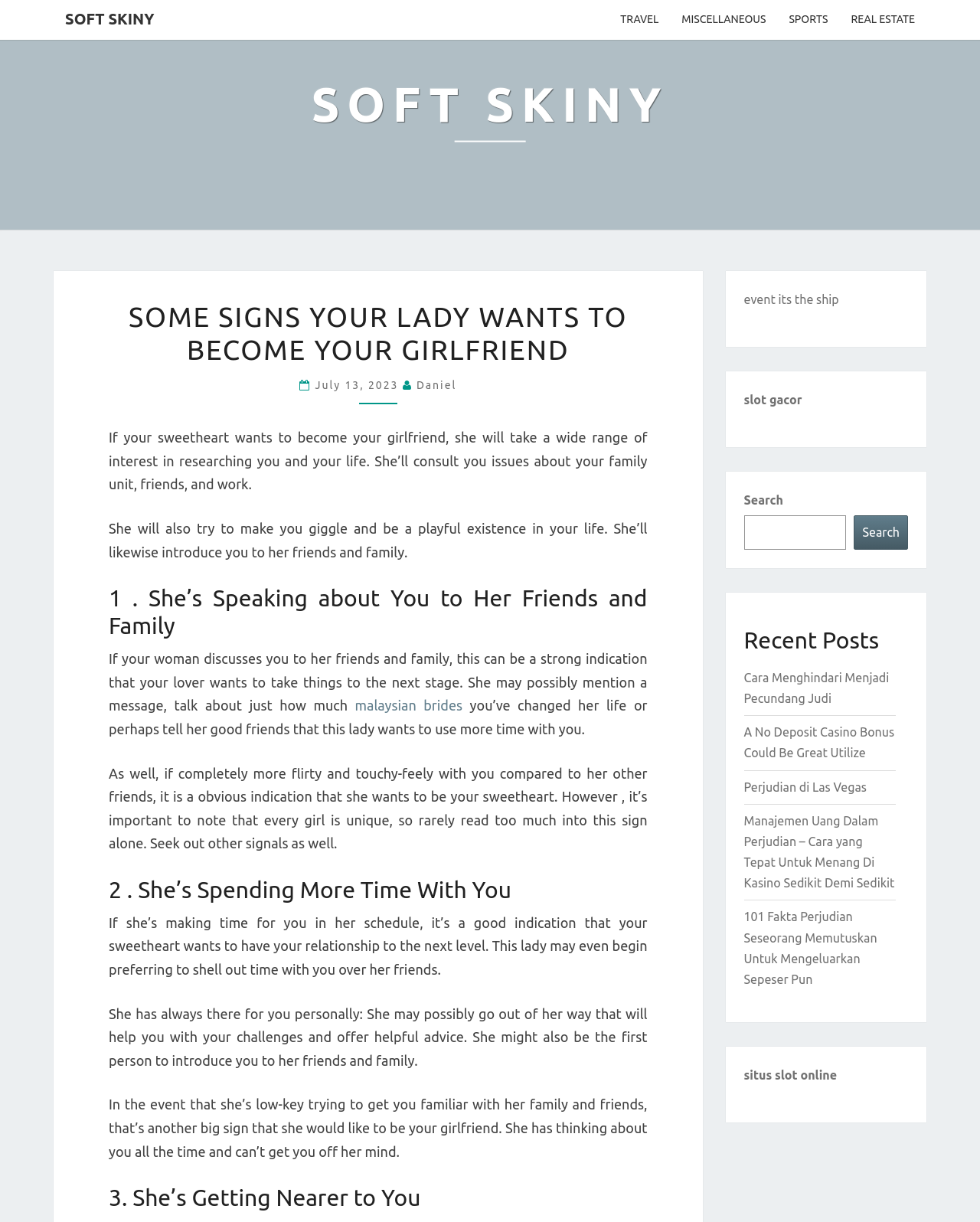Use a single word or phrase to answer the question: 
What is the category of the link 'malaysian brides'?

Relationship